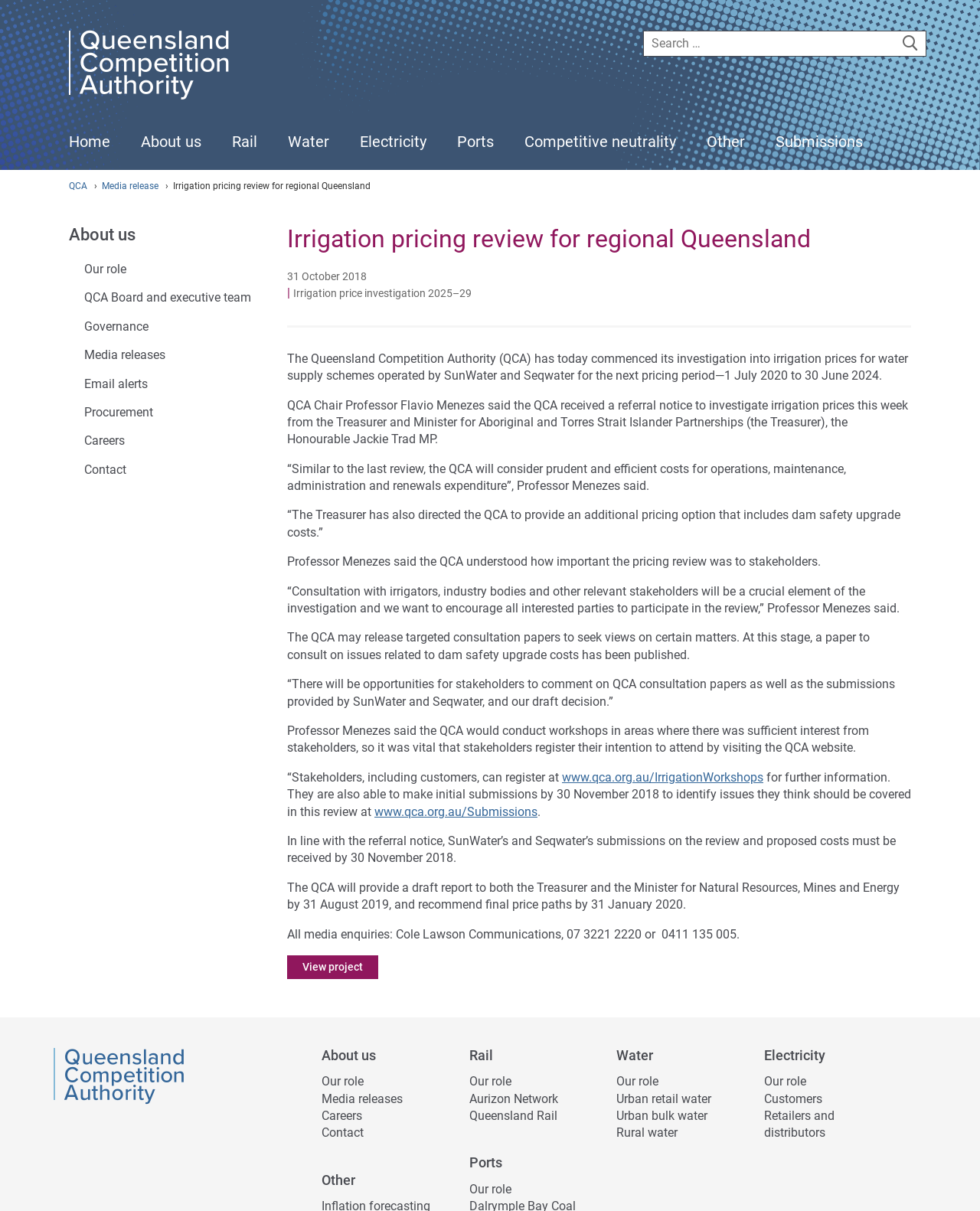Find the bounding box coordinates for the element that must be clicked to complete the instruction: "Search the site". The coordinates should be four float numbers between 0 and 1, indicated as [left, top, right, bottom].

[0.665, 0.026, 0.913, 0.046]